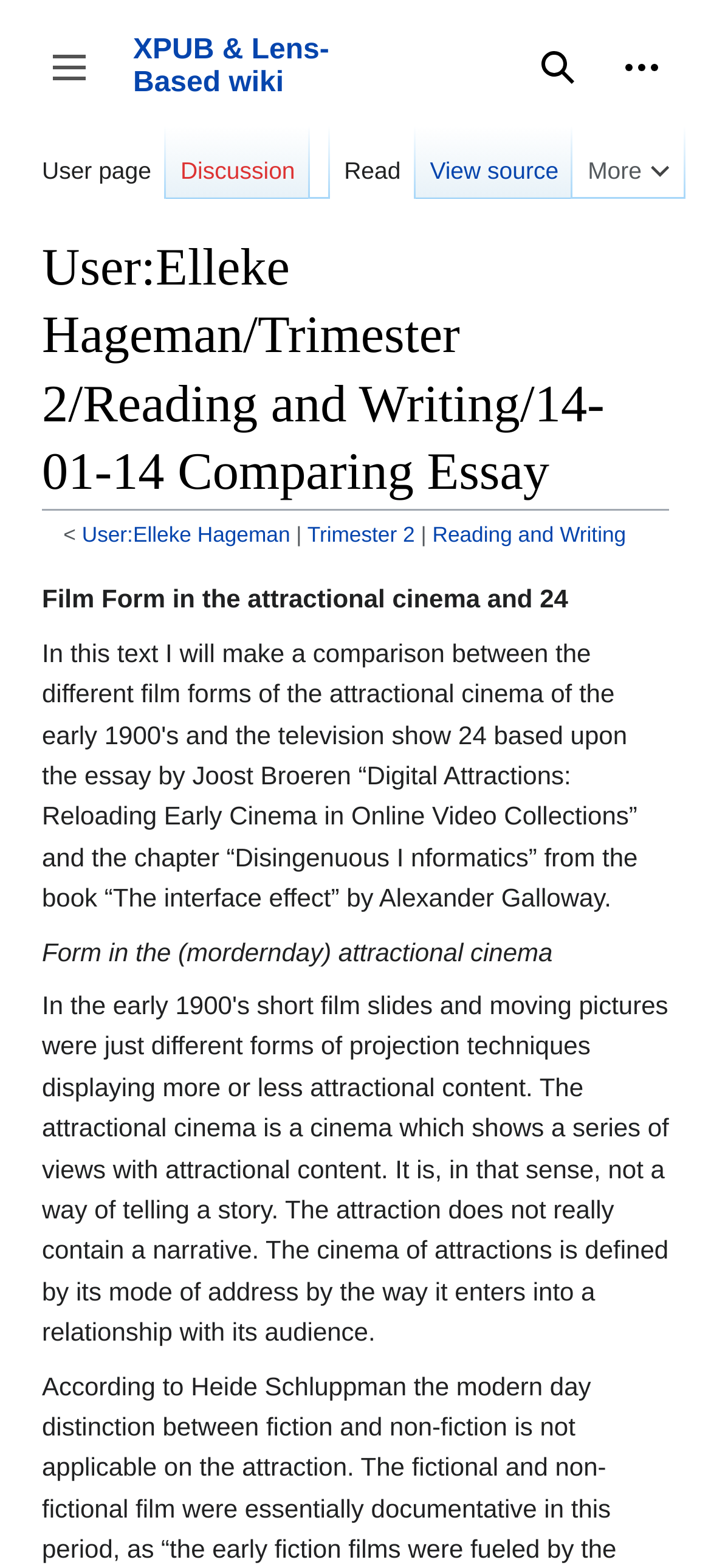Locate the bounding box coordinates of the element's region that should be clicked to carry out the following instruction: "More options". The coordinates need to be four float numbers between 0 and 1, i.e., [left, top, right, bottom].

[0.806, 0.08, 0.962, 0.127]